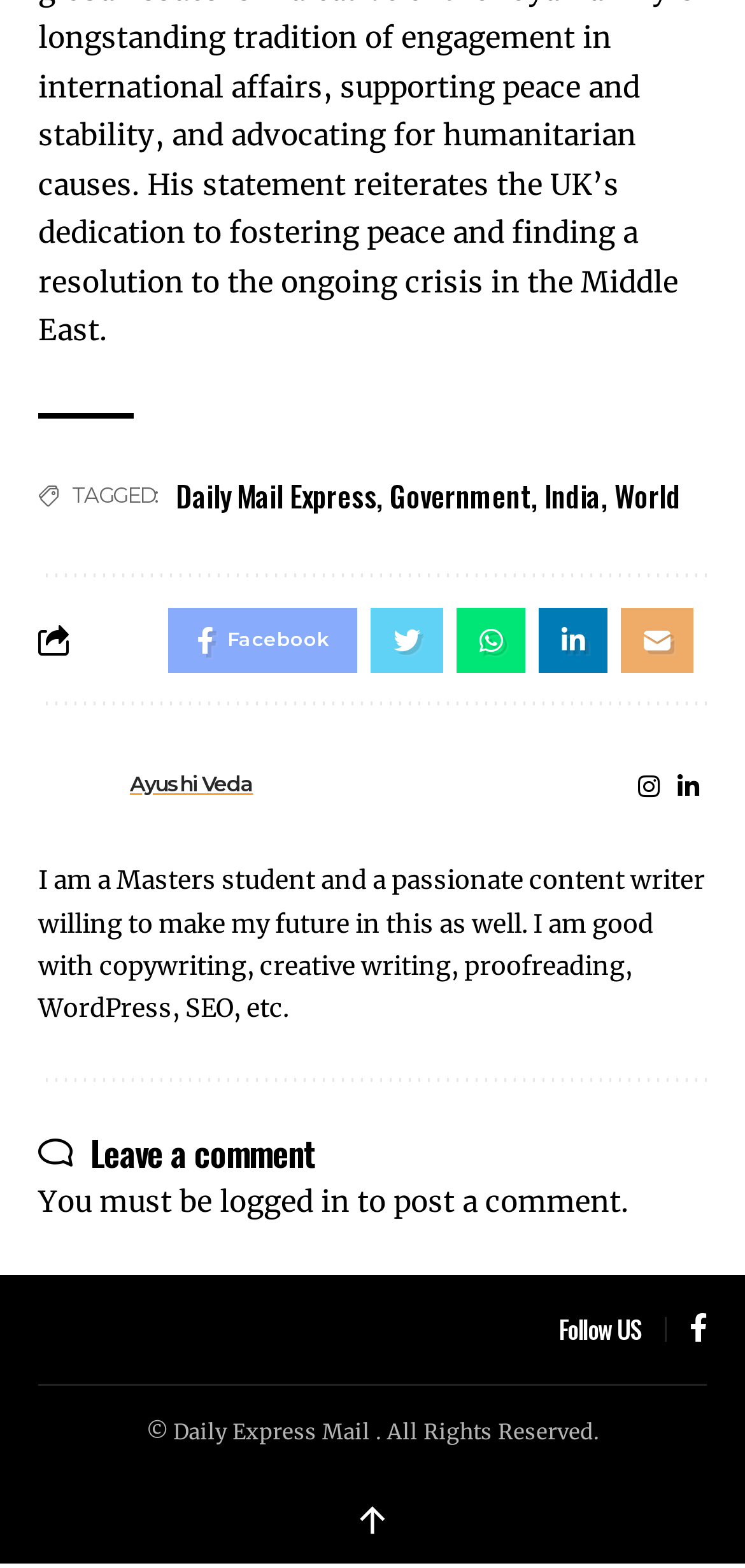Determine the bounding box coordinates for the element that should be clicked to follow this instruction: "Leave a comment". The coordinates should be given as four float numbers between 0 and 1, in the format [left, top, right, bottom].

[0.121, 0.719, 0.424, 0.751]